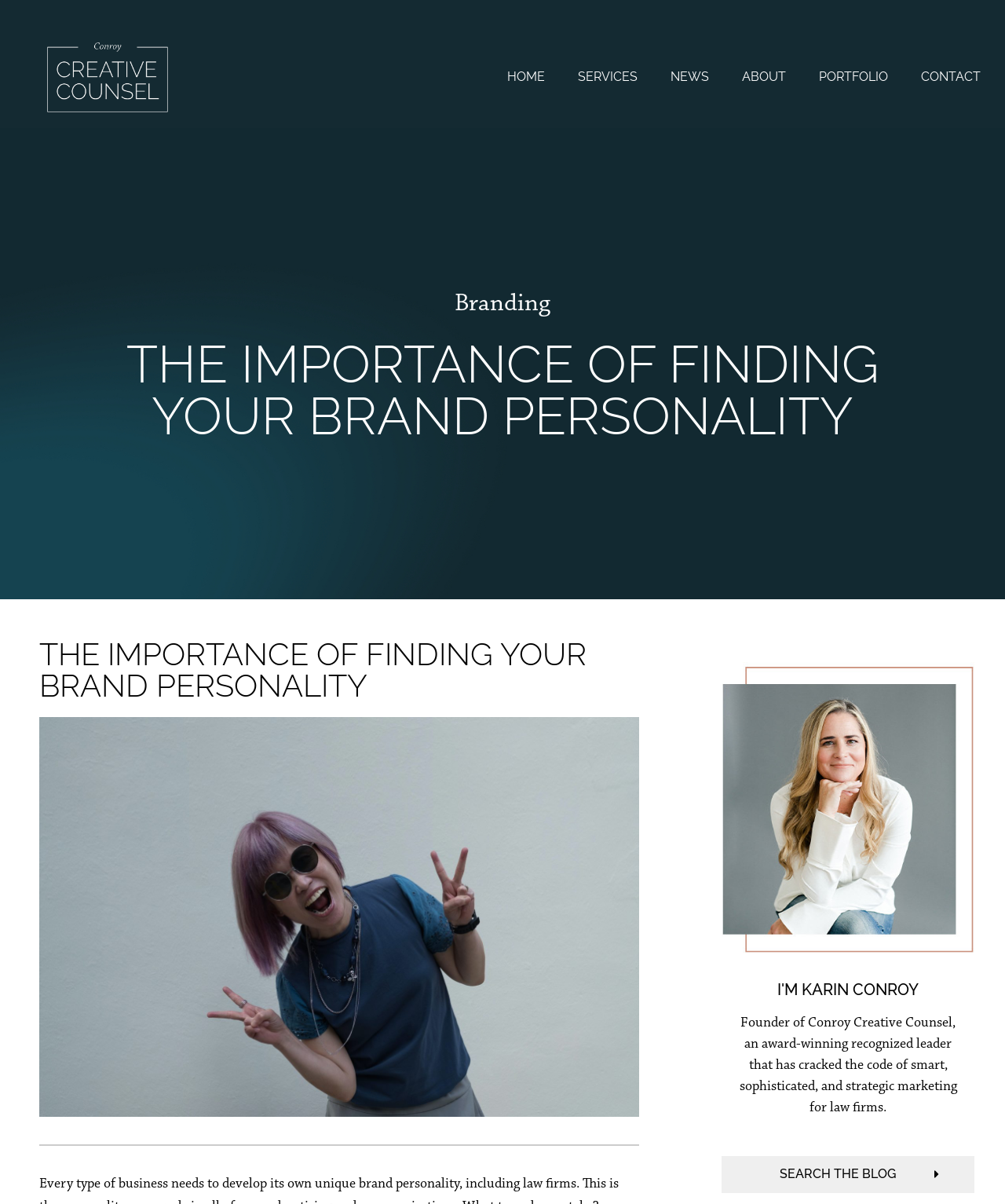Who is the founder of the company?
Look at the screenshot and respond with a single word or phrase.

Karin Conroy